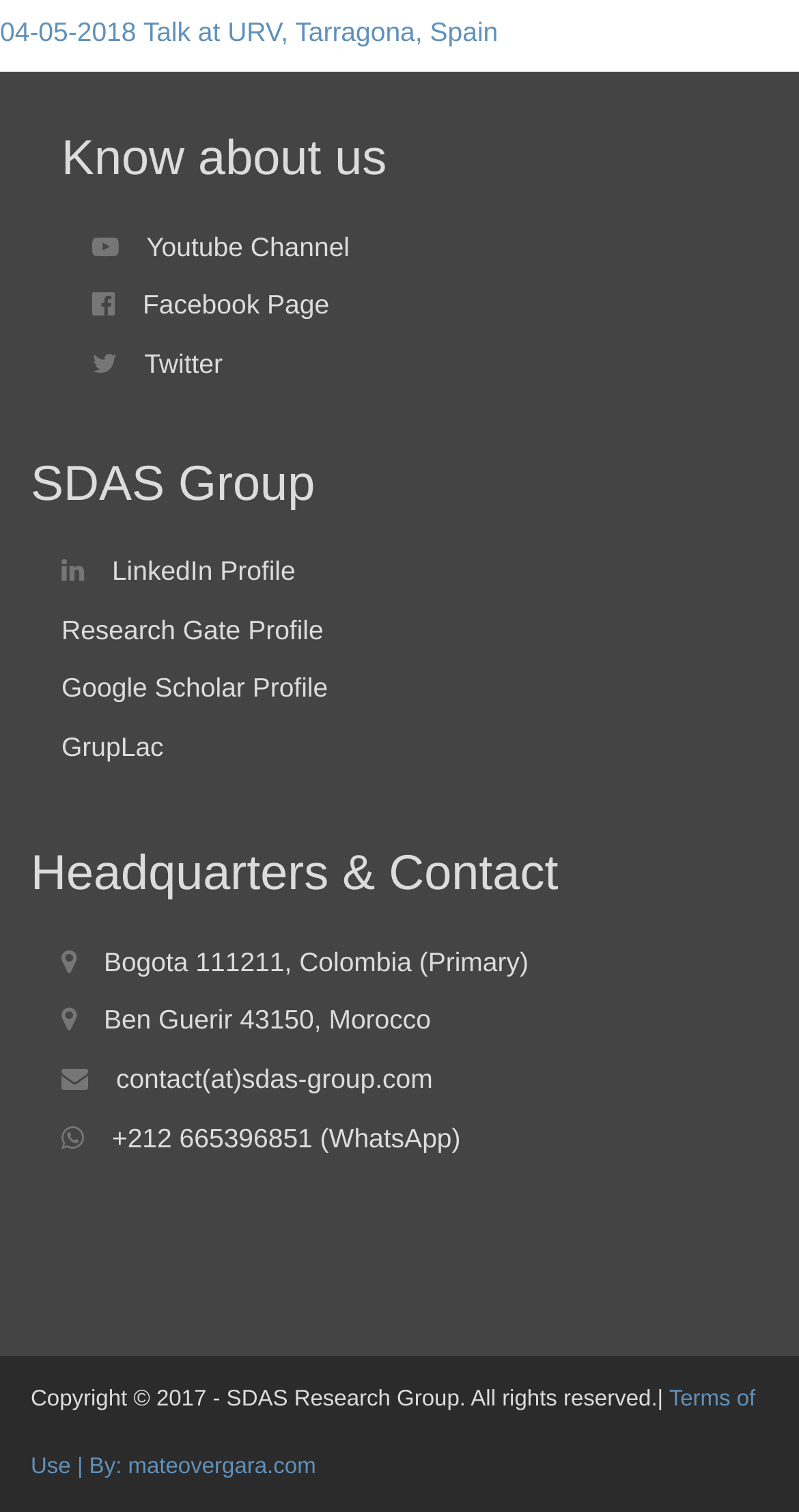Answer the following query with a single word or phrase:
What is the copyright year range?

2017 -